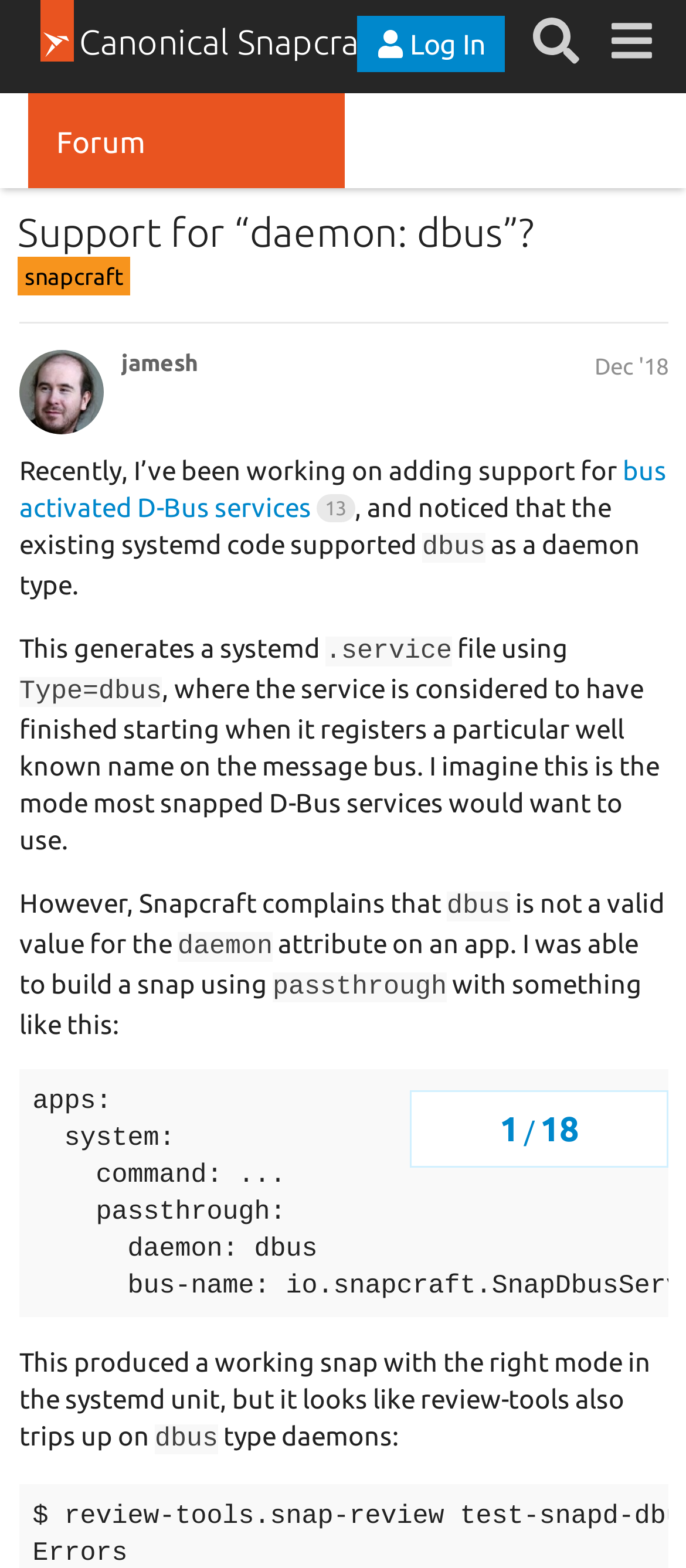Create a full and detailed caption for the entire webpage.

The webpage appears to be a forum discussion page on the Snapcraft website. At the top, there is a link to "Canonical Snapcraft" and a heading that reads "Forum". Below this, there is a navigation menu with buttons for "Log In" and "Search". 

The main content of the page is a discussion thread with a heading that reads "Support for “daemon: dbus”?" and a link to the same title. The discussion is about adding support for bus-activated D-Bus services and the challenges faced in doing so. The text explains that the existing systemd code supports dbus as a daemon type, which generates a systemd .service file.

The discussion is led by a user named "jamesh" who posted on December 6, 2018. The post is followed by a series of paragraphs explaining the issue and the attempts made to resolve it. There are also code snippets and links to relevant information.

On the right side of the page, there is a navigation section that shows the topic progress, with headings that indicate the number of posts and the date of the last post.